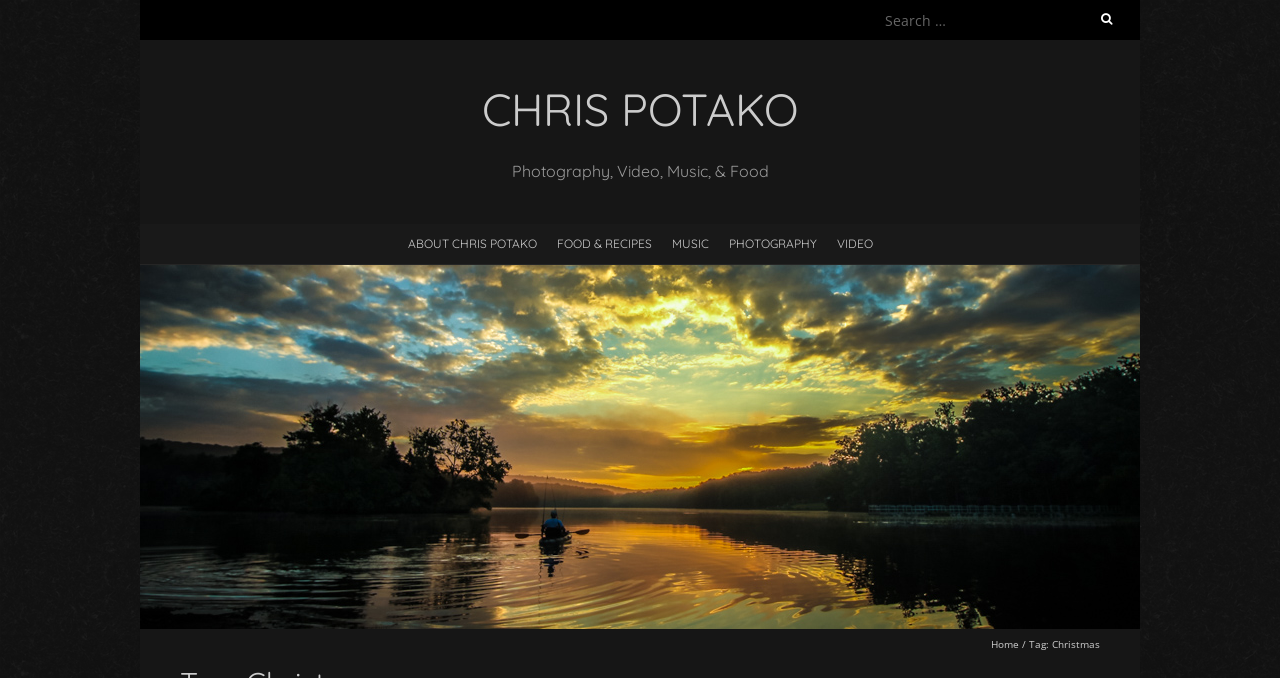Answer the question below in one word or phrase:
How many main categories are available on this website?

5